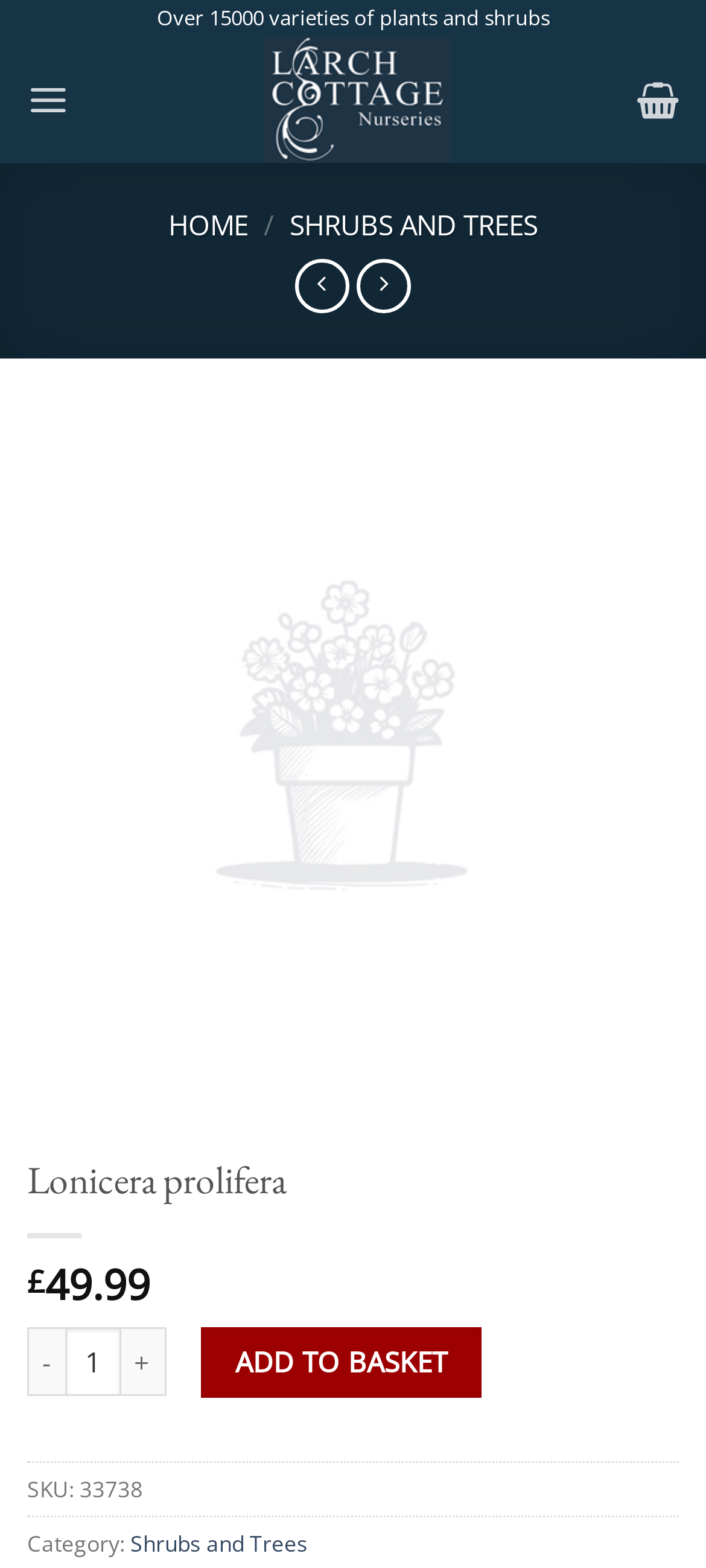Please answer the following question using a single word or phrase: What is the category of Lonicera prolifera?

Shrubs and Trees